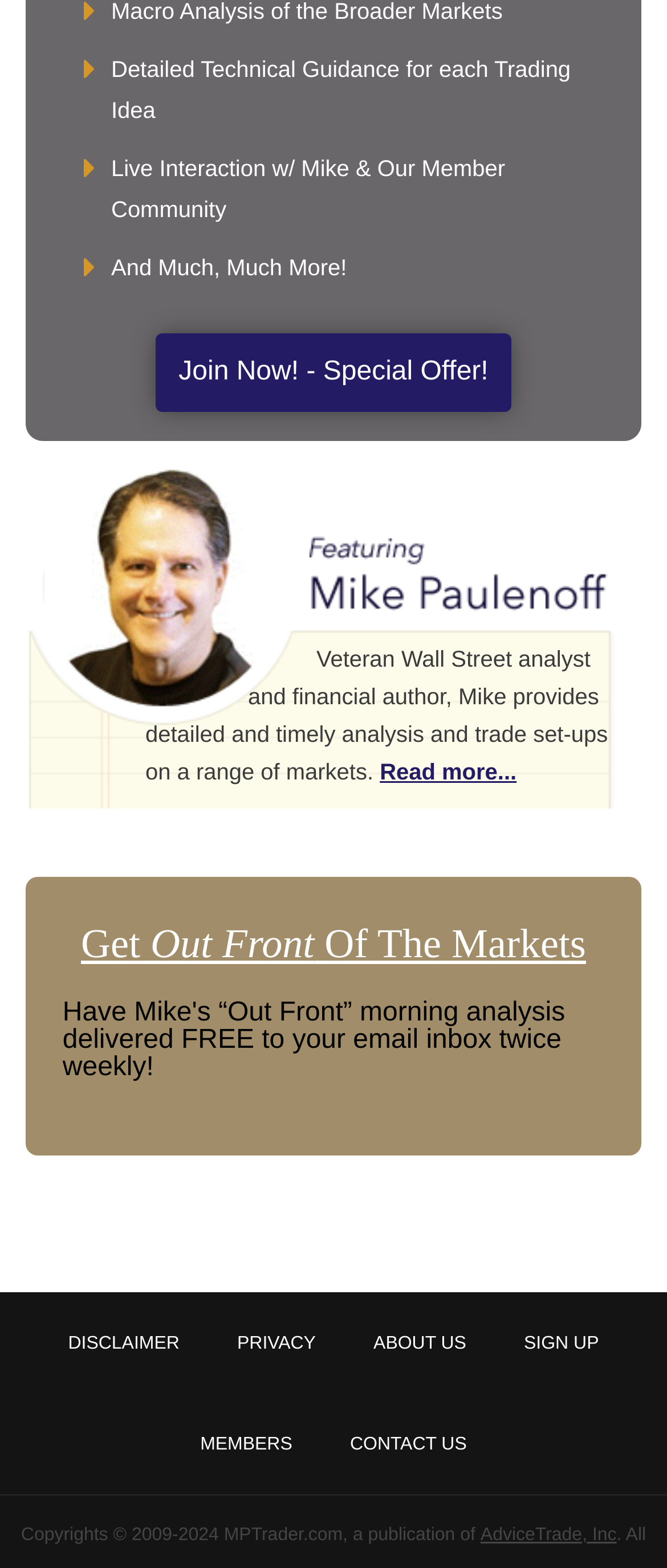How many links are there in the footer section?
Please look at the screenshot and answer using one word or phrase.

6